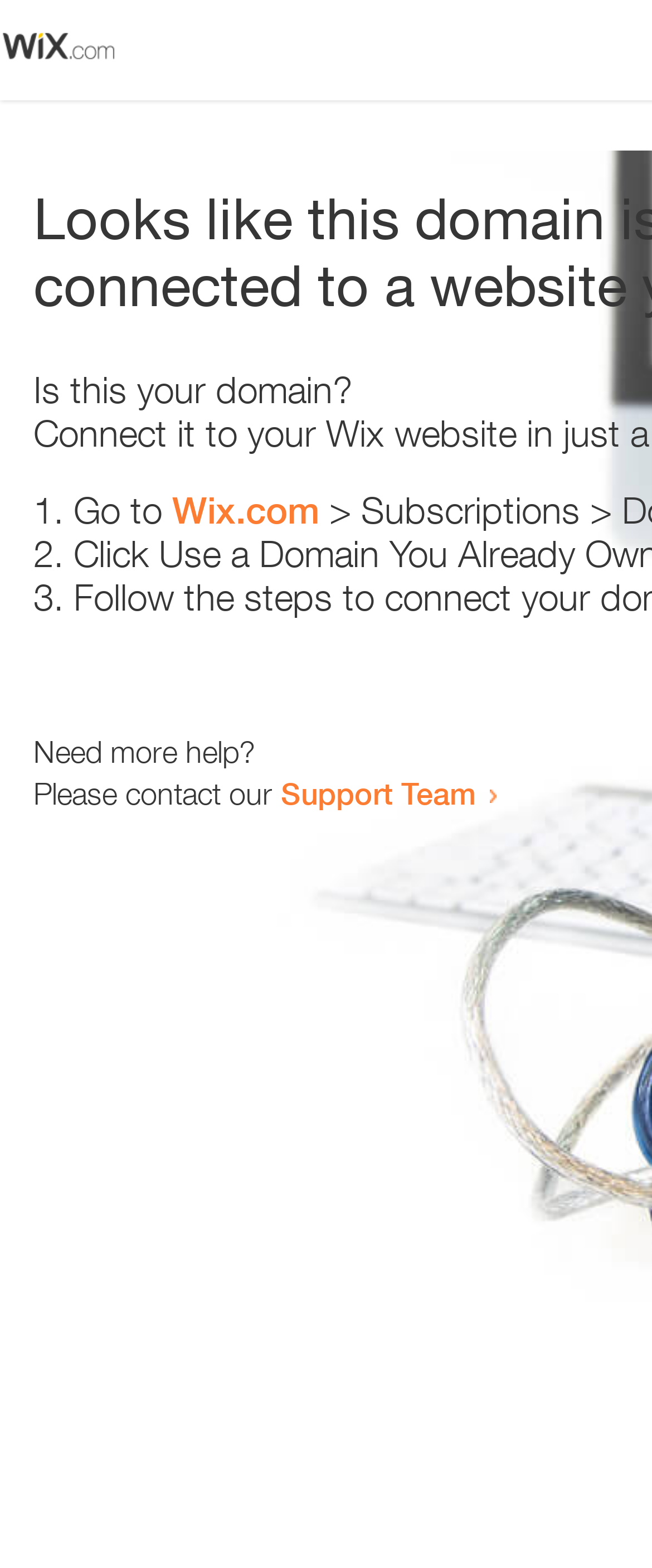Given the element description Wix.com, predict the bounding box coordinates for the UI element in the webpage screenshot. The format should be (top-left x, top-left y, bottom-right x, bottom-right y), and the values should be between 0 and 1.

[0.264, 0.312, 0.49, 0.339]